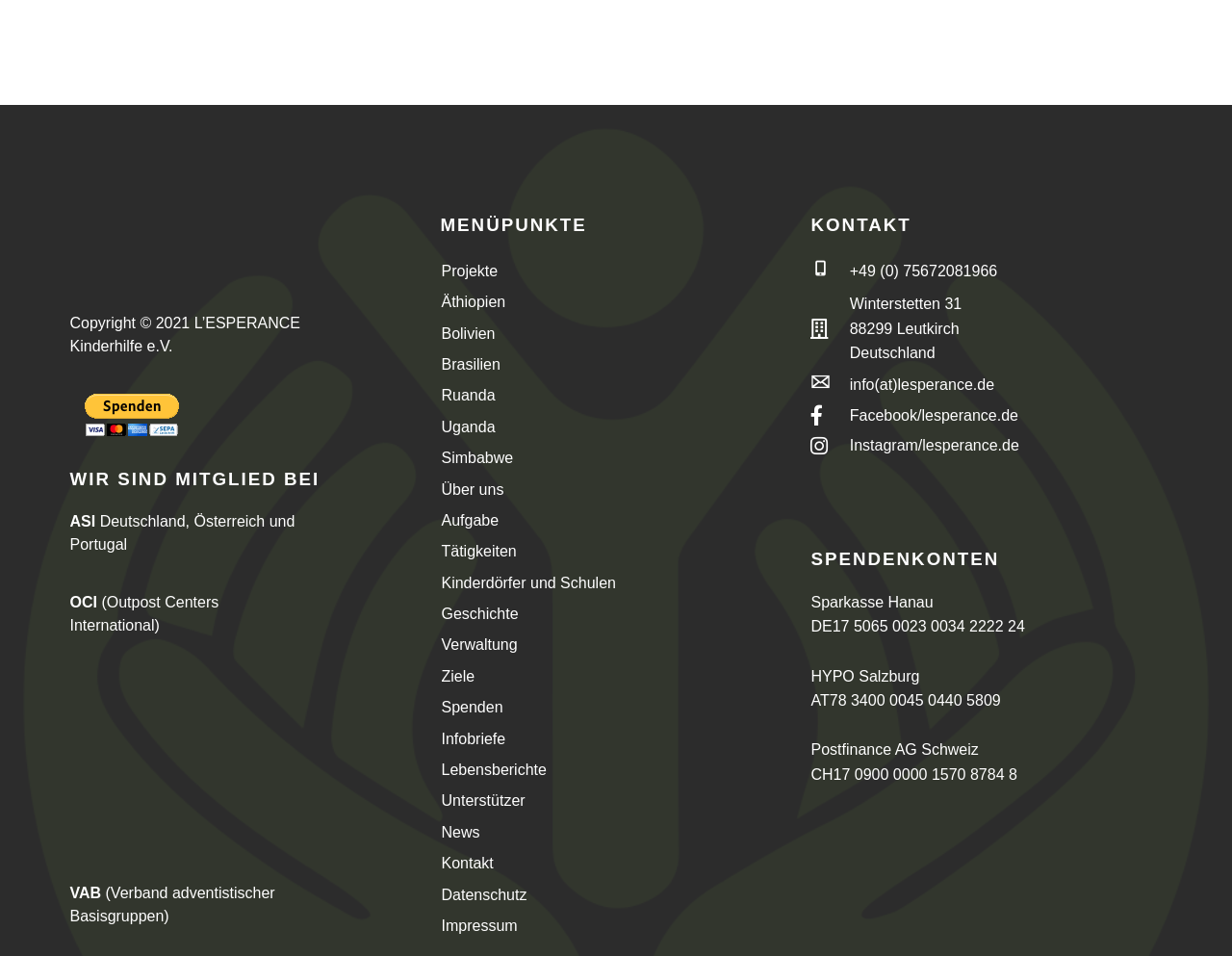What are the countries where the organization is a member?
Use the screenshot to answer the question with a single word or phrase.

Germany, Austria, and Portugal